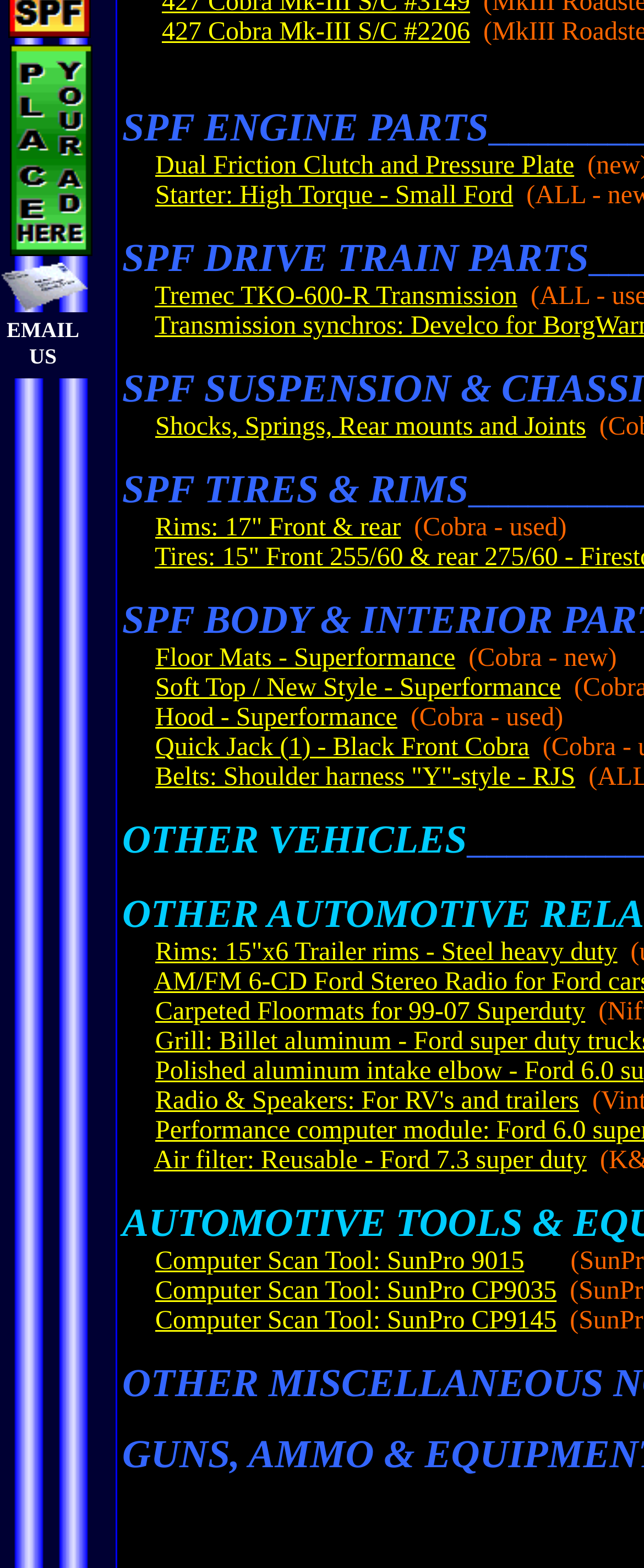Extract the bounding box coordinates for the UI element described as: "Computer Scan Tool: SunPro CP9145".

[0.241, 0.834, 0.864, 0.851]